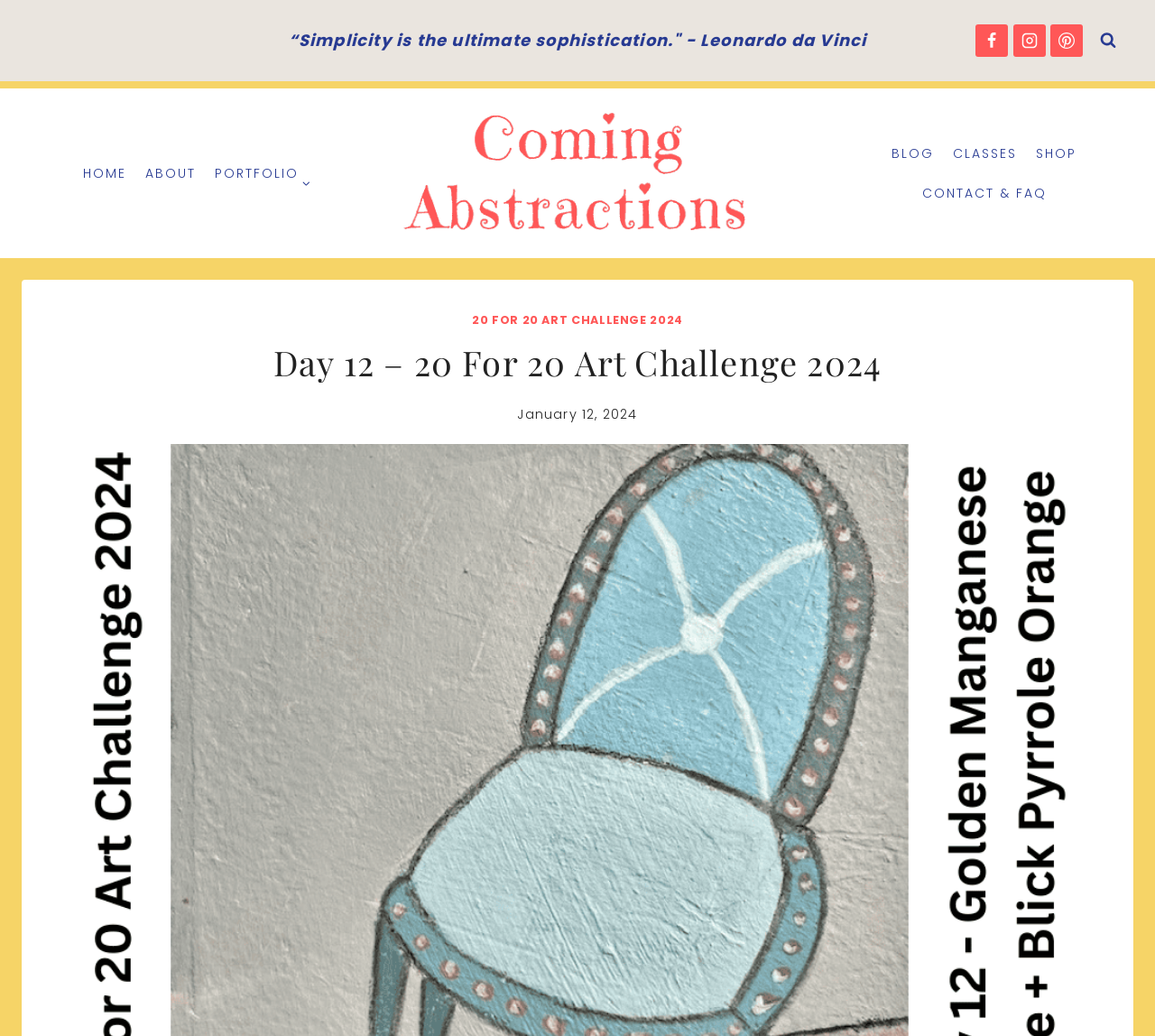Indicate the bounding box coordinates of the element that needs to be clicked to satisfy the following instruction: "Go to Facebook". The coordinates should be four float numbers between 0 and 1, i.e., [left, top, right, bottom].

[0.845, 0.024, 0.873, 0.055]